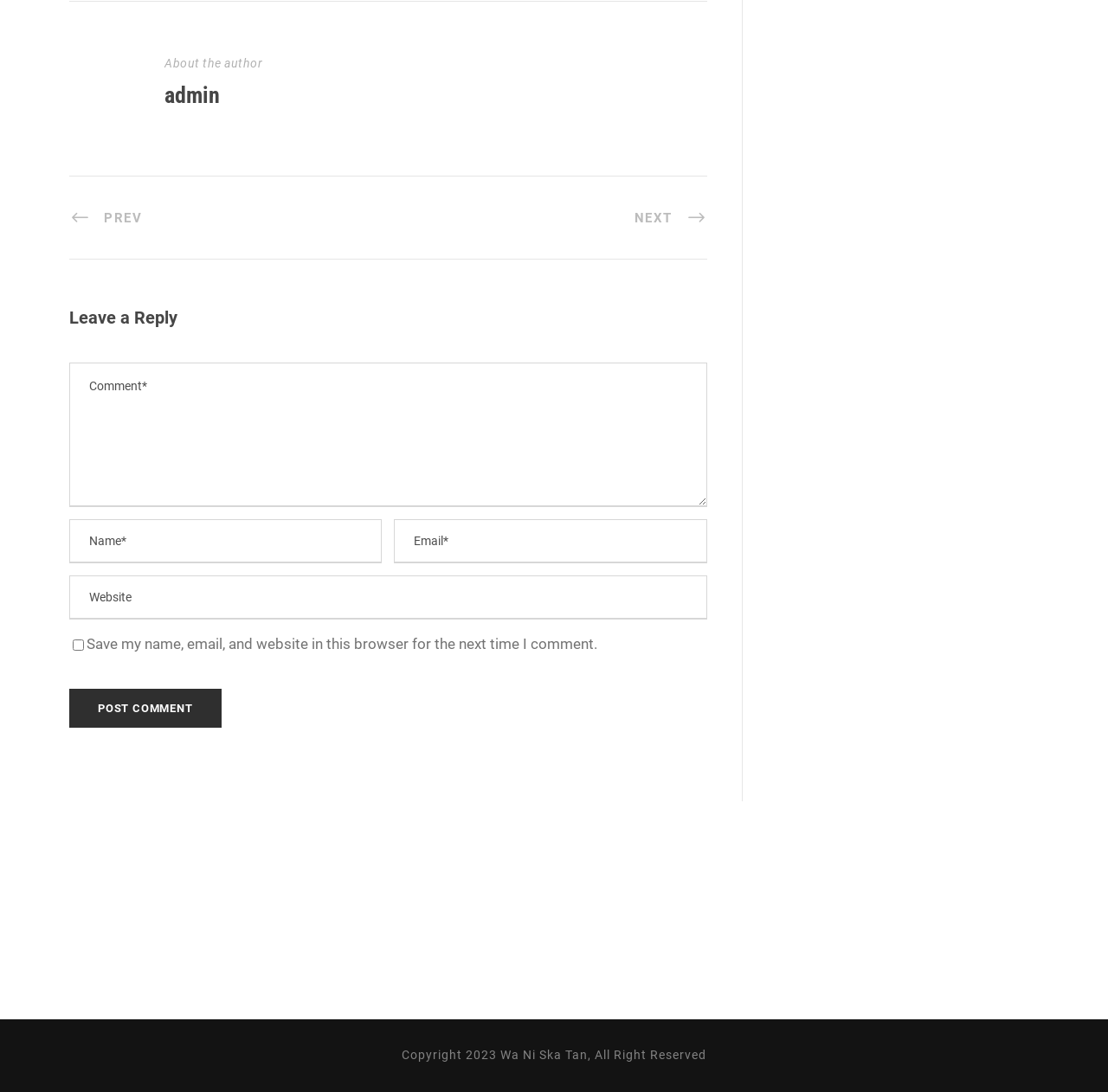Identify the bounding box for the element characterized by the following description: "name="comment" placeholder="Comment*"".

[0.062, 0.331, 0.638, 0.464]